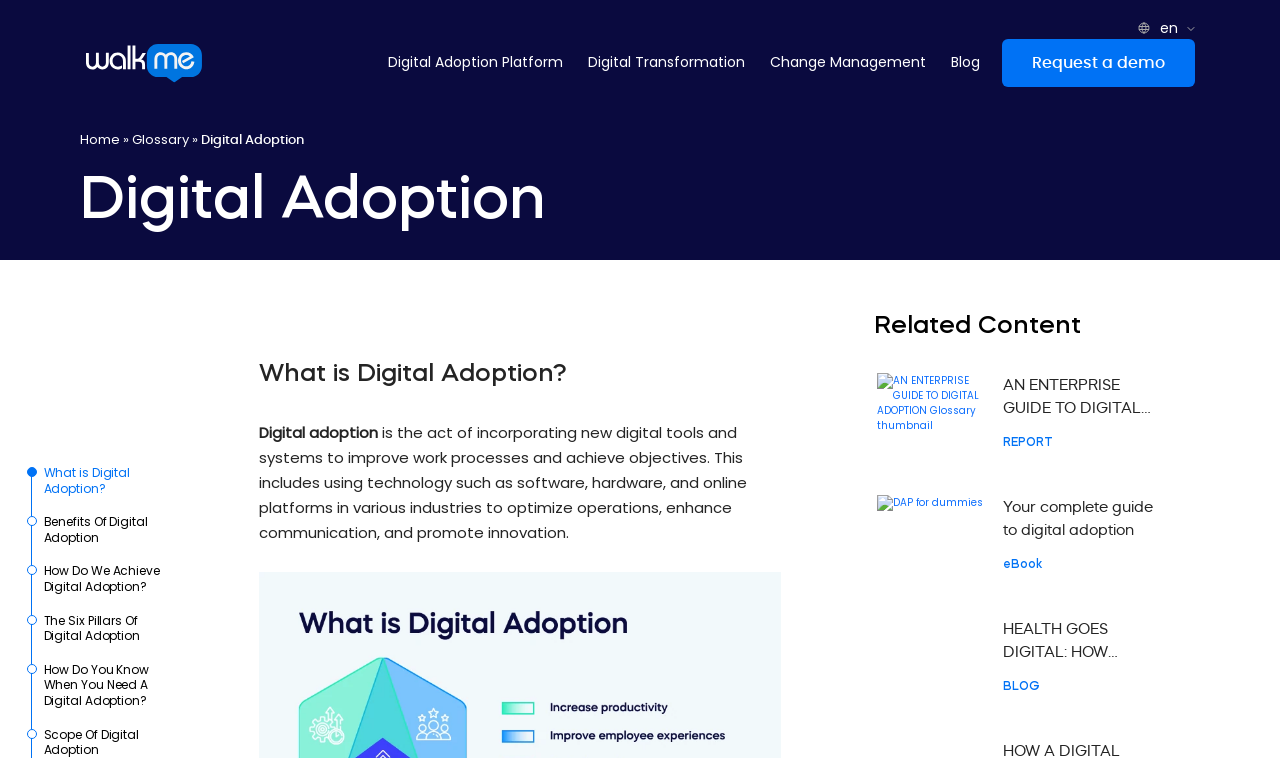Identify the bounding box coordinates of the region that needs to be clicked to carry out this instruction: "Explore the 'Digital Adoption Platform'". Provide these coordinates as four float numbers ranging from 0 to 1, i.e., [left, top, right, bottom].

[0.293, 0.086, 0.449, 0.125]